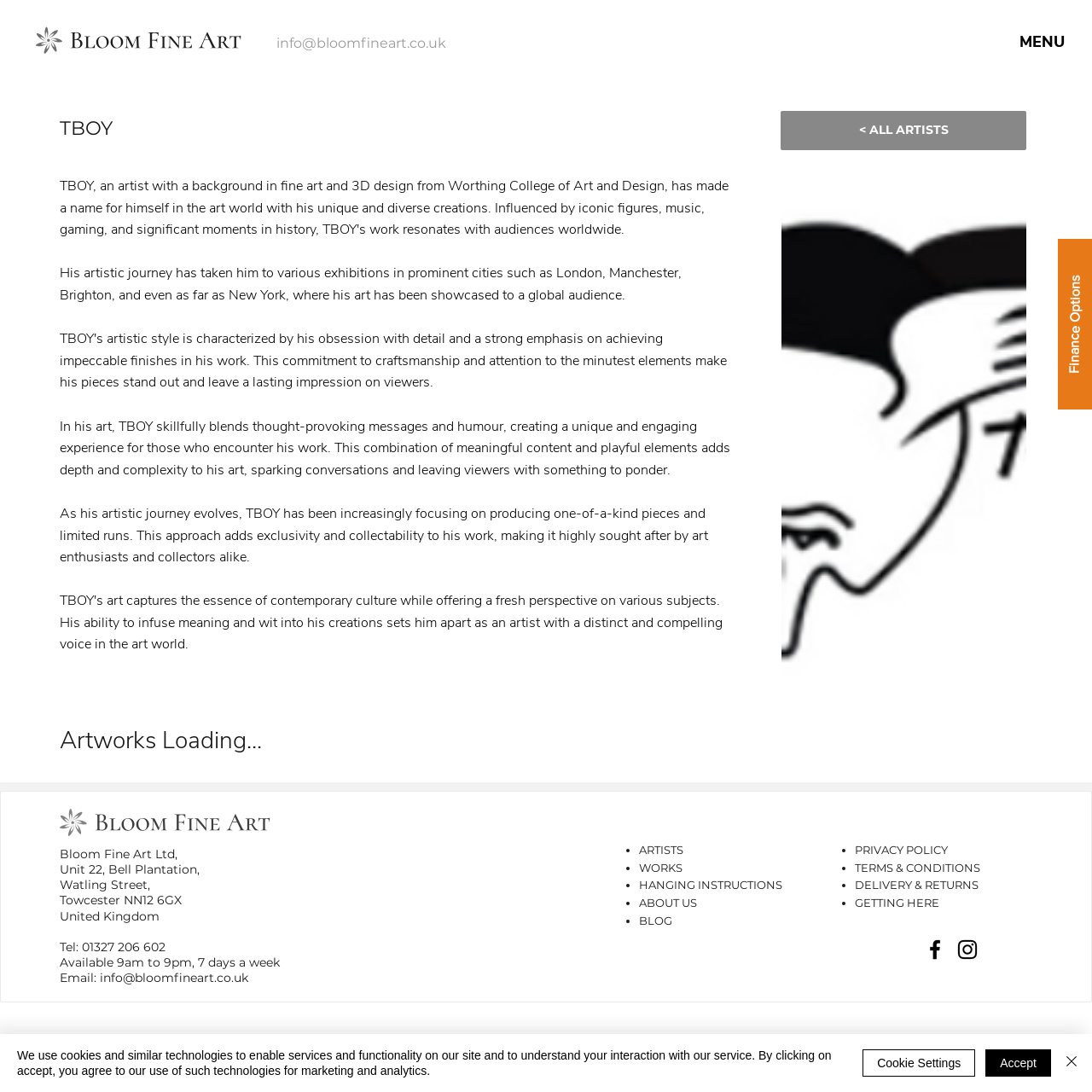What is the email address to contact?
Please give a detailed and elaborate answer to the question.

The email address is mentioned in the link 'info@bloomfineart.co.uk' with bounding box coordinates [0.253, 0.032, 0.409, 0.047]. This link is located in the top section of the webpage, above the artist's information.